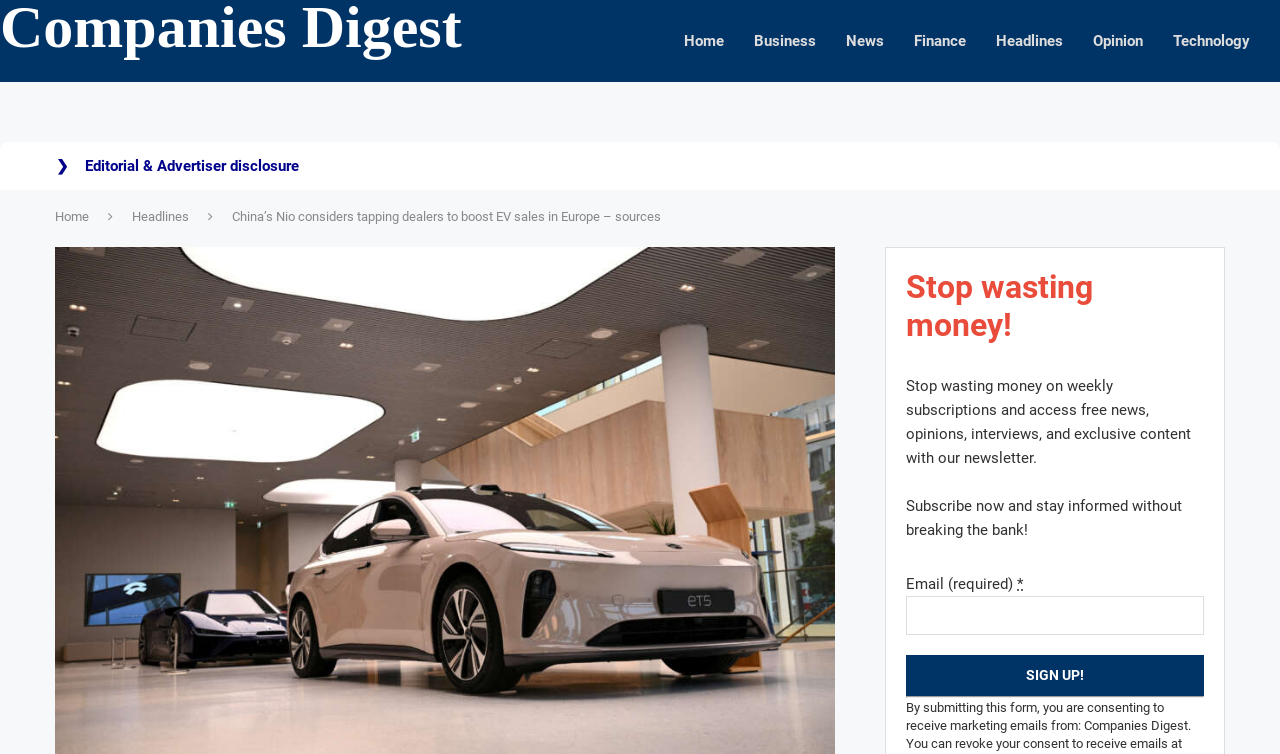What is the purpose of the newsletter?
Based on the image, answer the question with as much detail as possible.

The purpose of the newsletter is to provide users with free access to news, opinions, interviews, and exclusive content, as stated in the subscription section of the webpage.